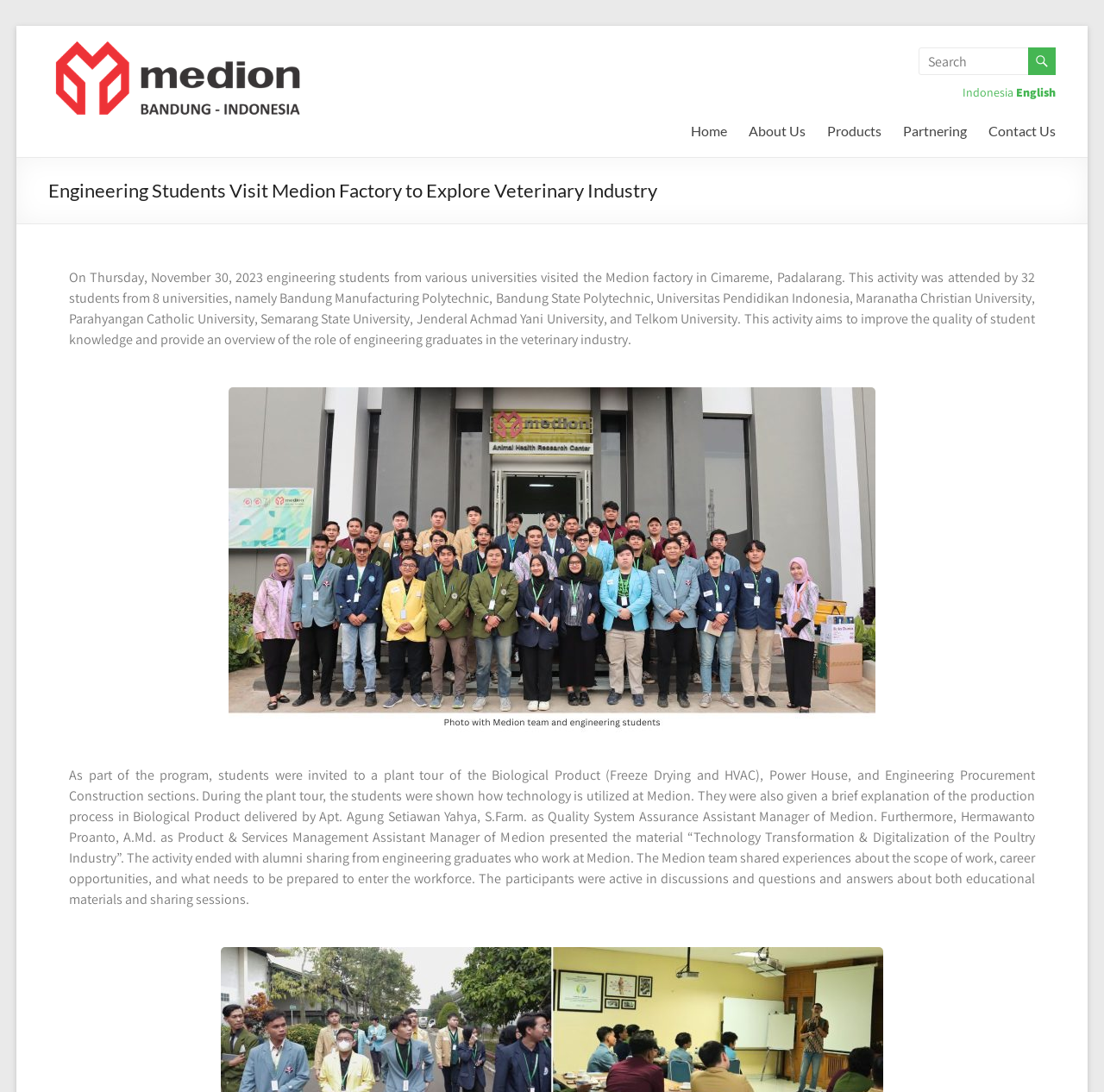Highlight the bounding box coordinates of the region I should click on to meet the following instruction: "Switch to English language".

[0.92, 0.077, 0.956, 0.092]